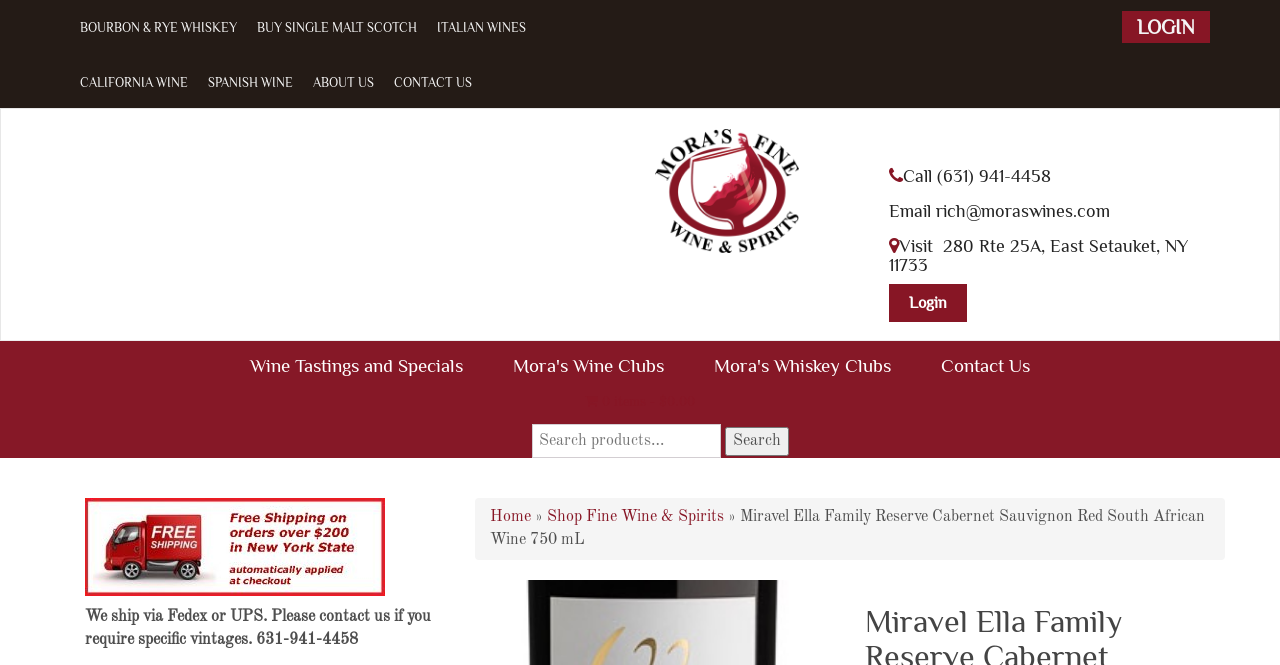Look at the image and write a detailed answer to the question: 
What is the phone number to contact Mora's Fine Wines & Spirits?

I found the answer by looking at the heading 'Call (631) 941-4458' which is a contact information.